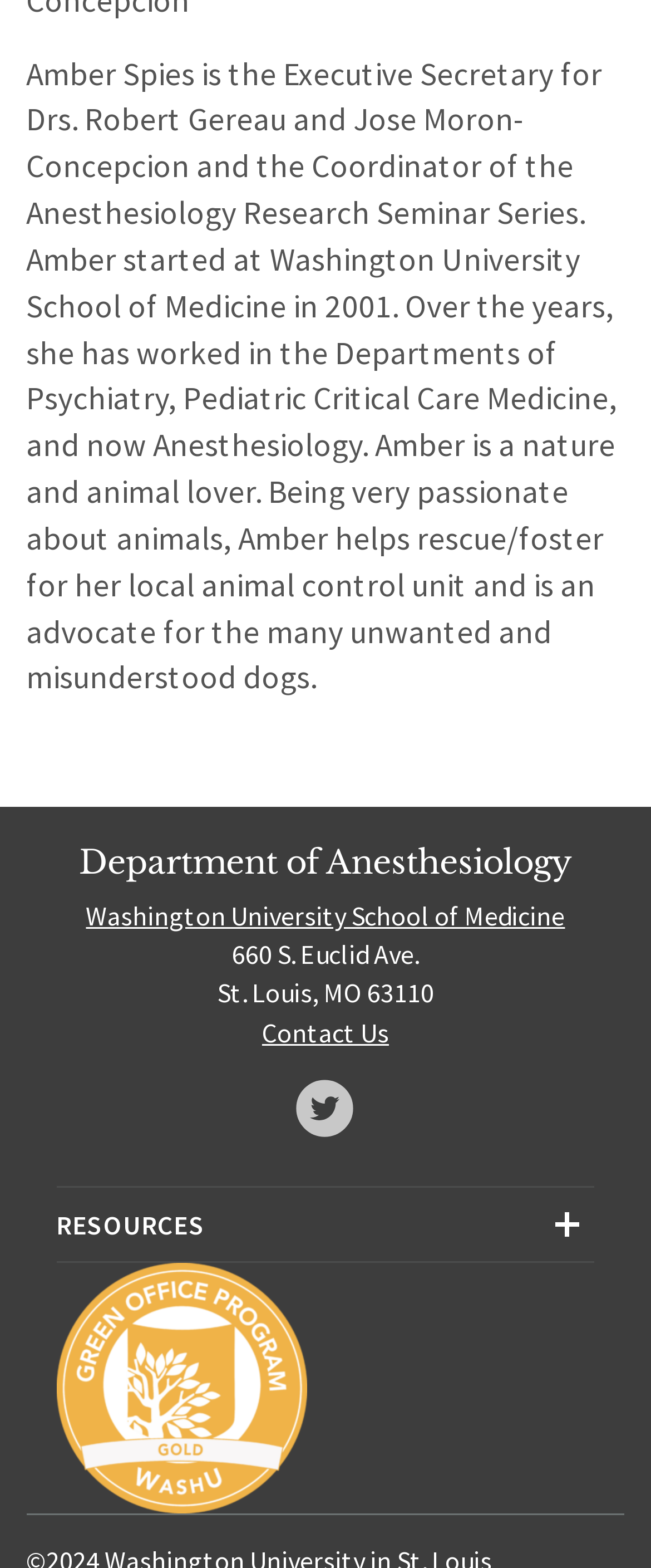Where is Washington University School of Medicine located?
Provide a fully detailed and comprehensive answer to the question.

The link 'Washington University School of Medicine' is accompanied by two StaticText elements, '660 S. Euclid Ave' and 'St. Louis, MO 63110', which indicate the location of the university.